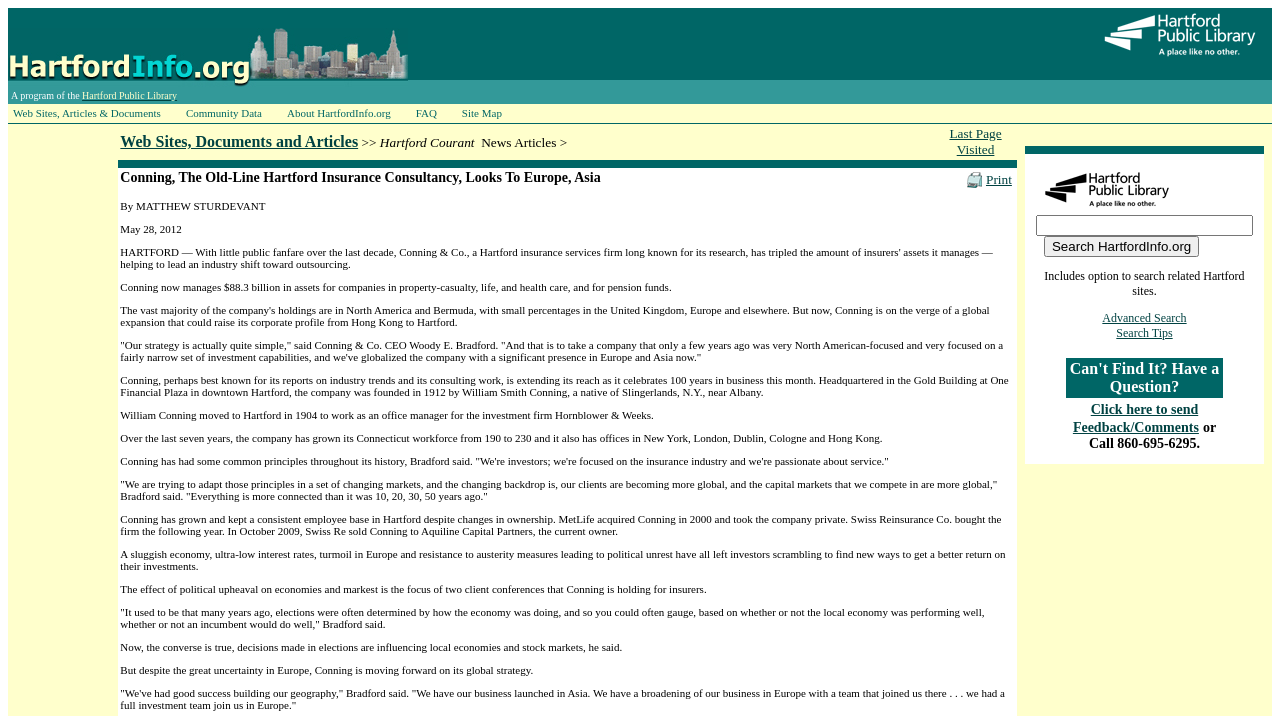Extract the bounding box for the UI element that matches this description: "FAQ".

[0.321, 0.147, 0.357, 0.169]